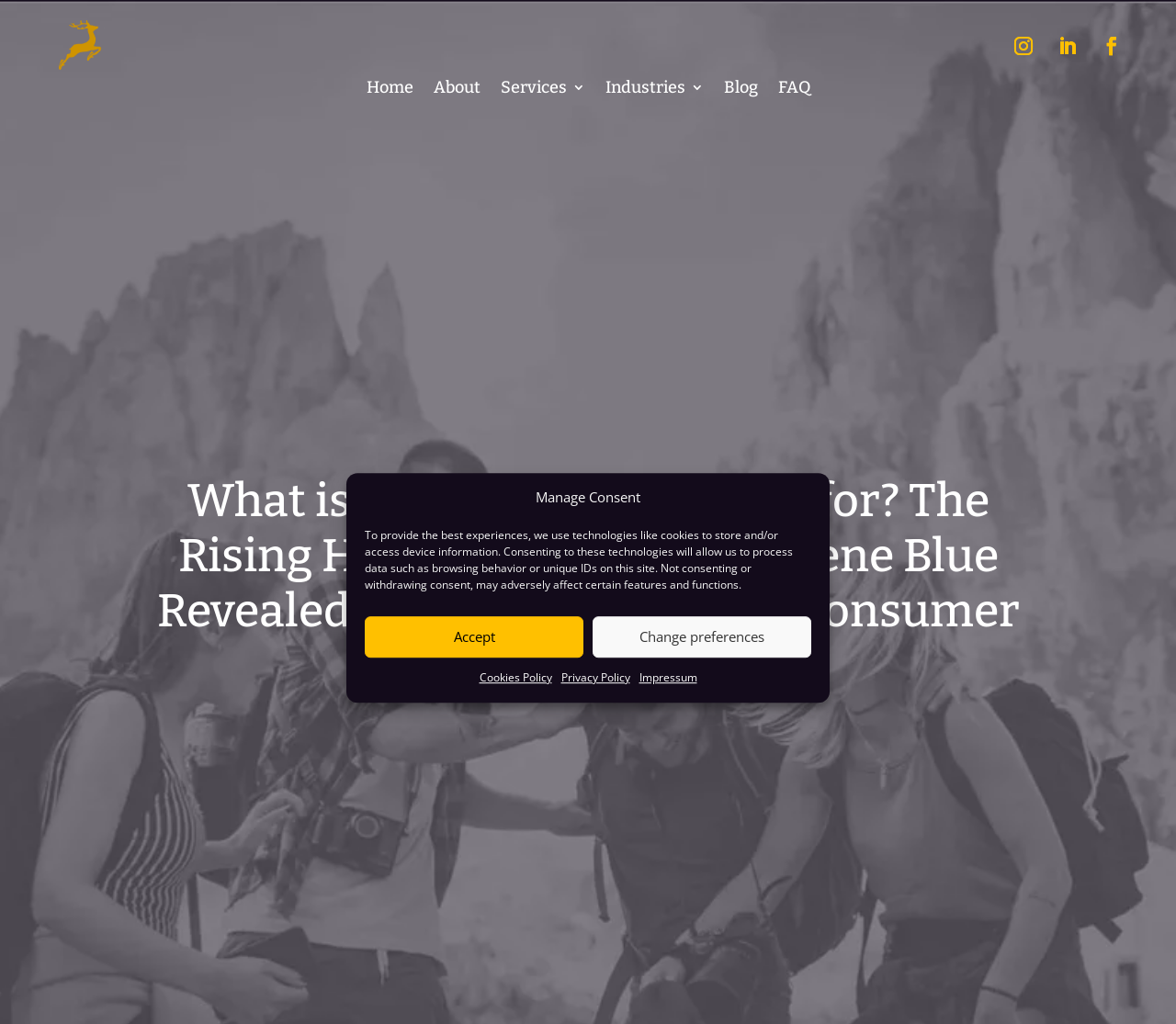Can you specify the bounding box coordinates for the region that should be clicked to fulfill this instruction: "Search for something".

None